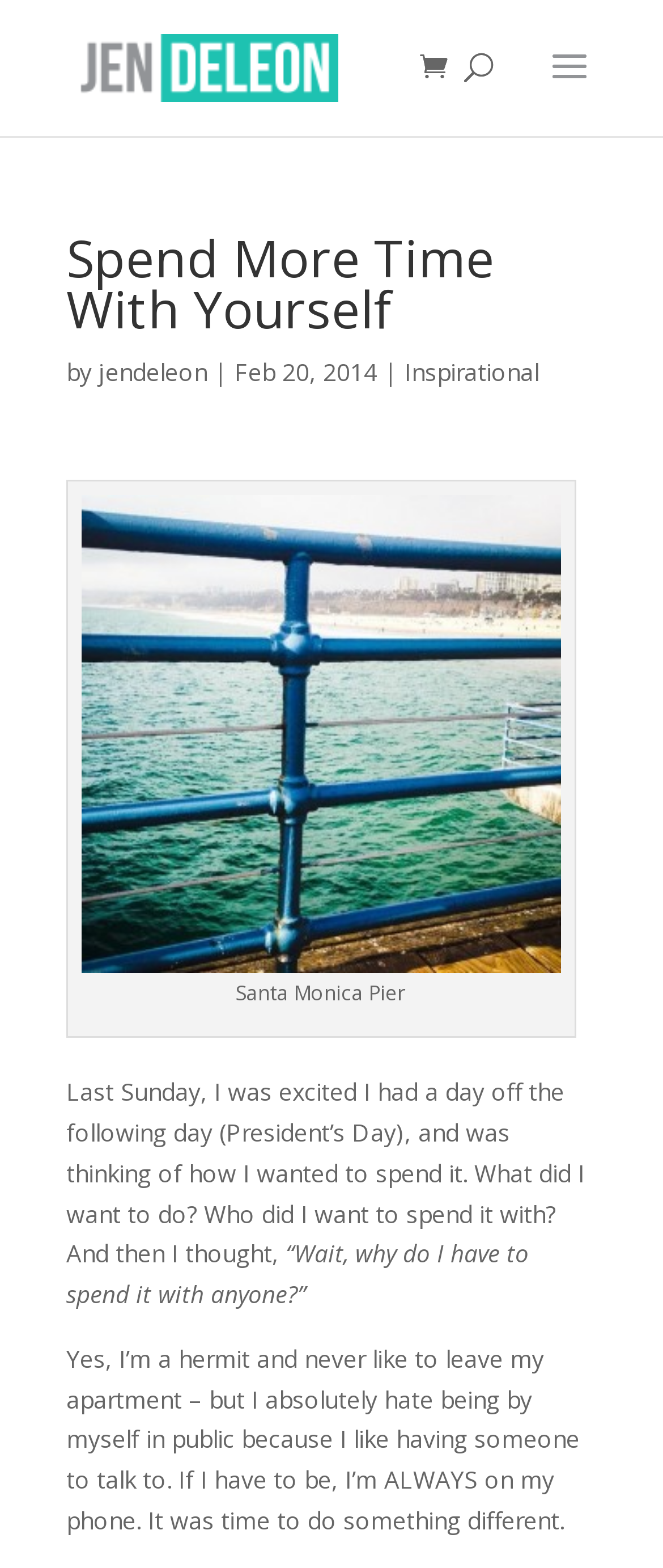Provide a short, one-word or phrase answer to the question below:
What is the category of the article?

Inspirational